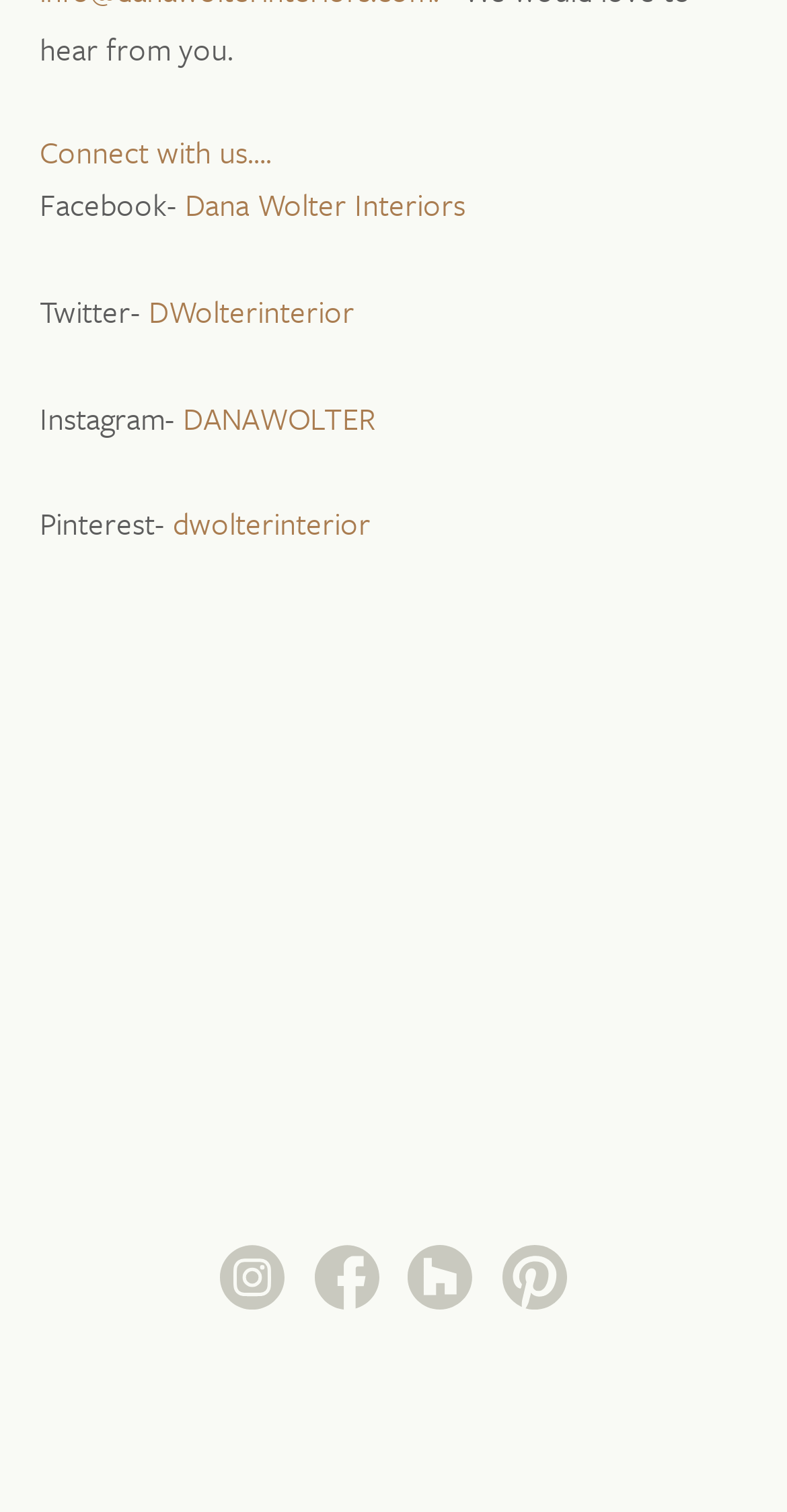Identify the bounding box coordinates of the clickable region to carry out the given instruction: "Connect with us on Facebook".

[0.05, 0.12, 0.235, 0.149]